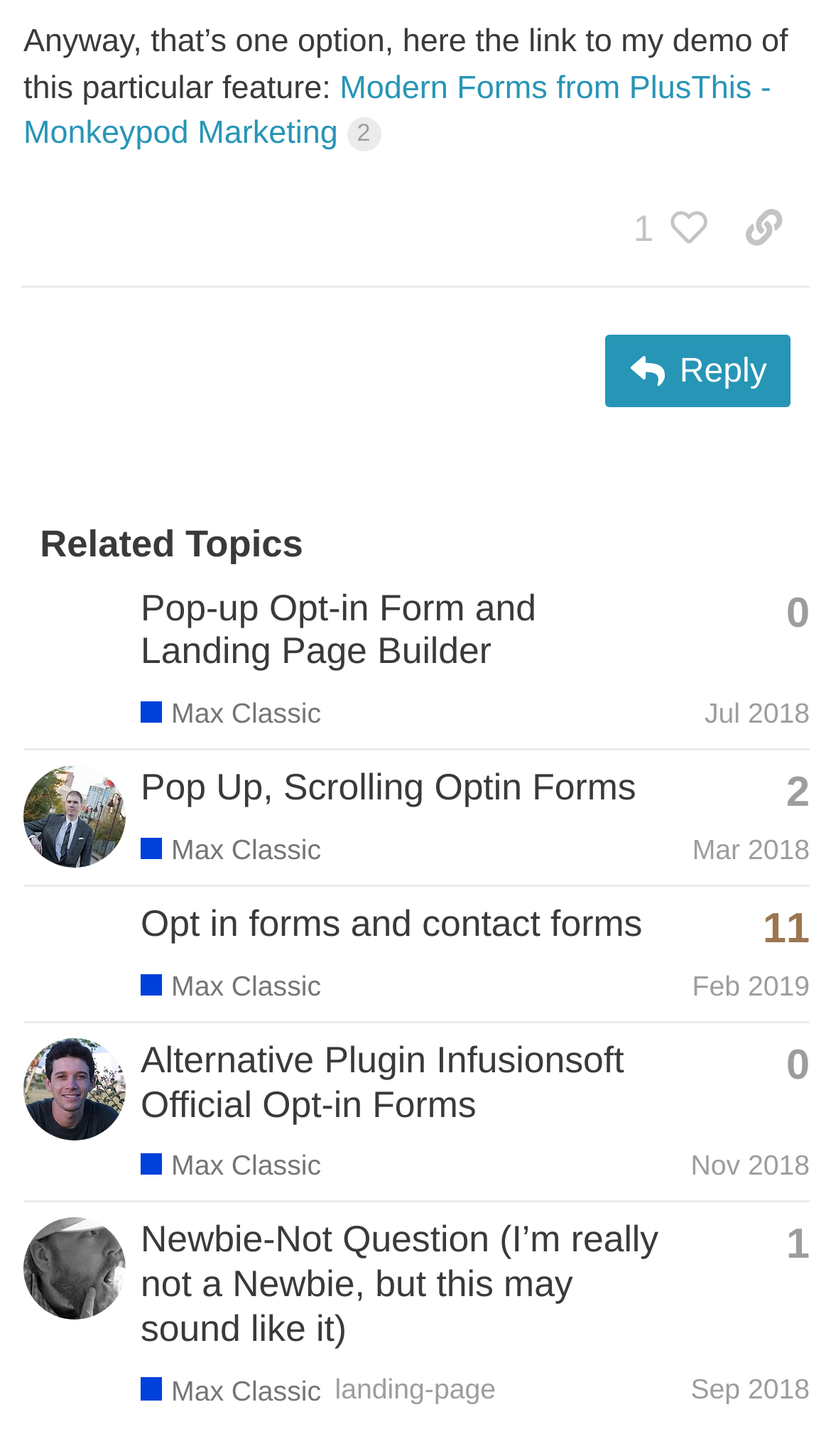Pinpoint the bounding box coordinates of the clickable element to carry out the following instruction: "Visit Tim_Varghese's profile."

[0.028, 0.424, 0.151, 0.449]